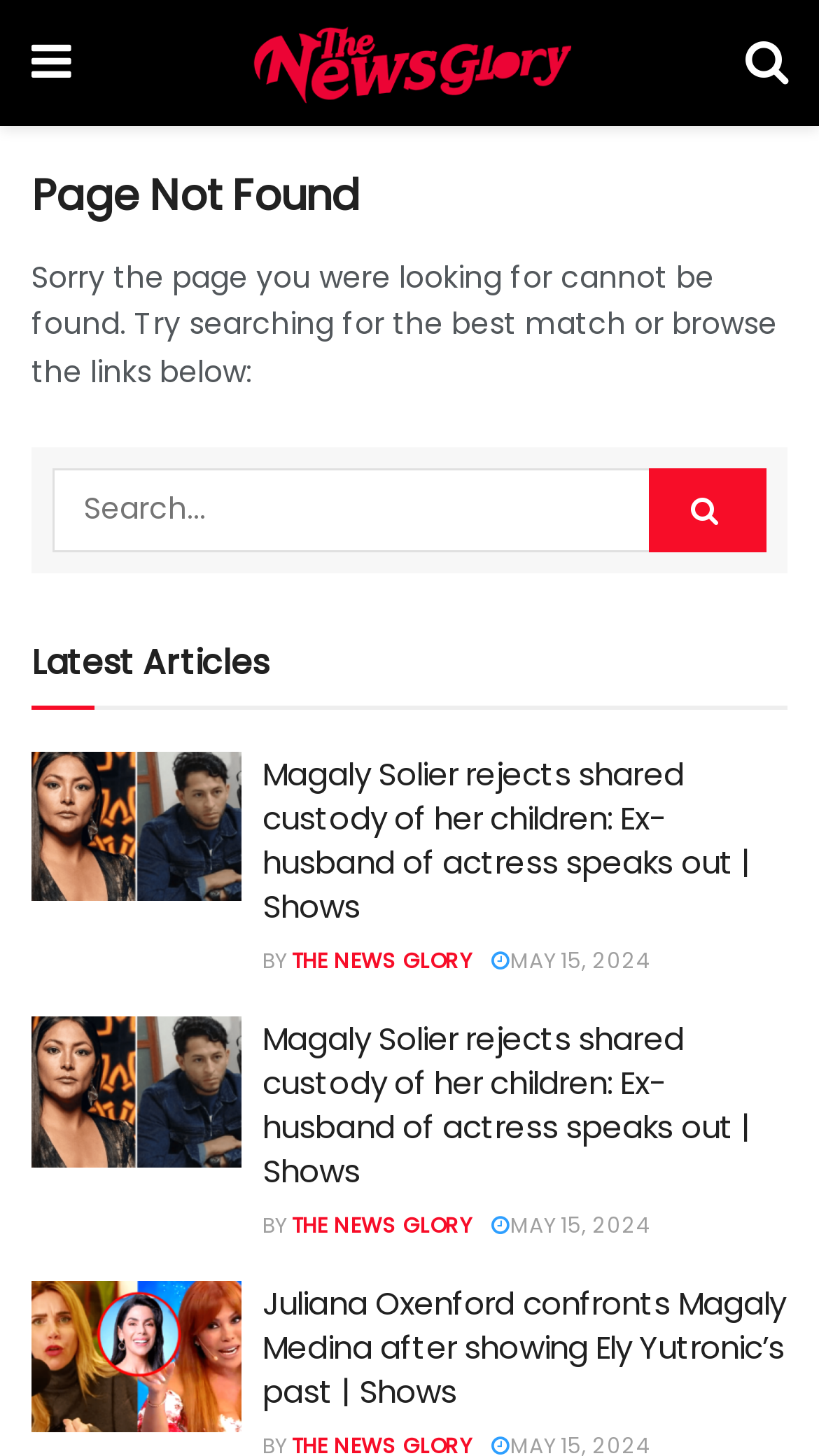Please locate the bounding box coordinates of the element's region that needs to be clicked to follow the instruction: "Go to The News Glory homepage". The bounding box coordinates should be provided as four float numbers between 0 and 1, i.e., [left, top, right, bottom].

[0.287, 0.014, 0.71, 0.072]